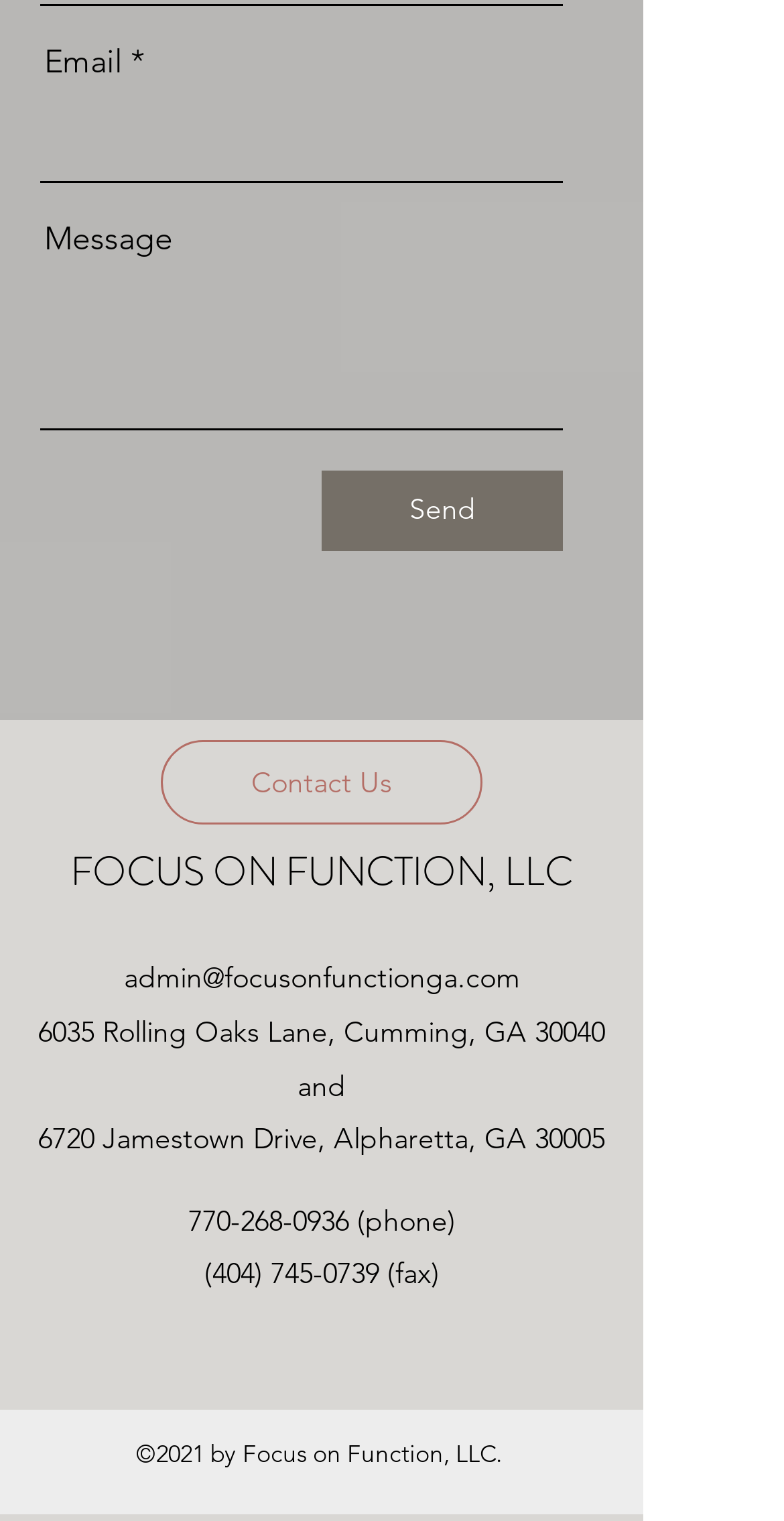Please determine the bounding box coordinates of the element to click in order to execute the following instruction: "Visit Focus on Function, LLC website". The coordinates should be four float numbers between 0 and 1, specified as [left, top, right, bottom].

[0.09, 0.554, 0.731, 0.593]